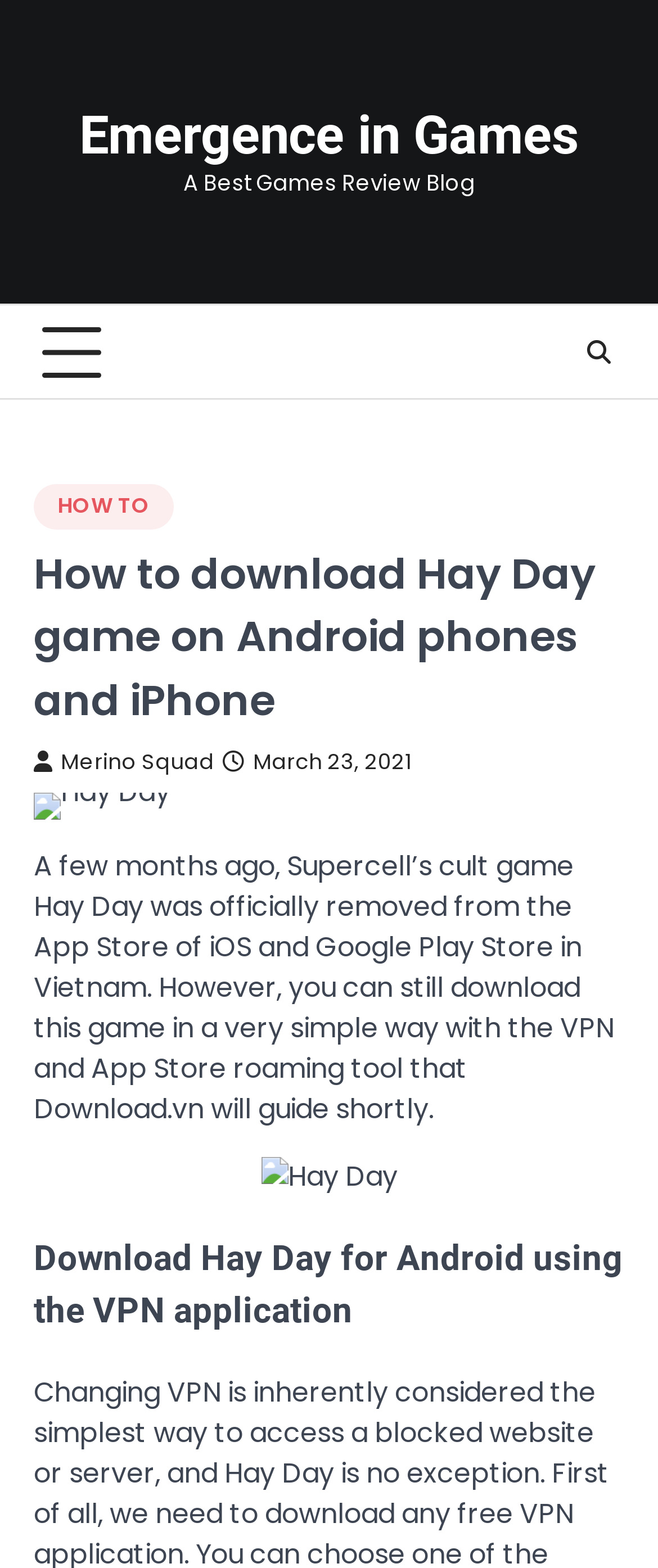Provide a single word or phrase to answer the given question: 
What is the purpose of the VPN application?

To download Hay Day